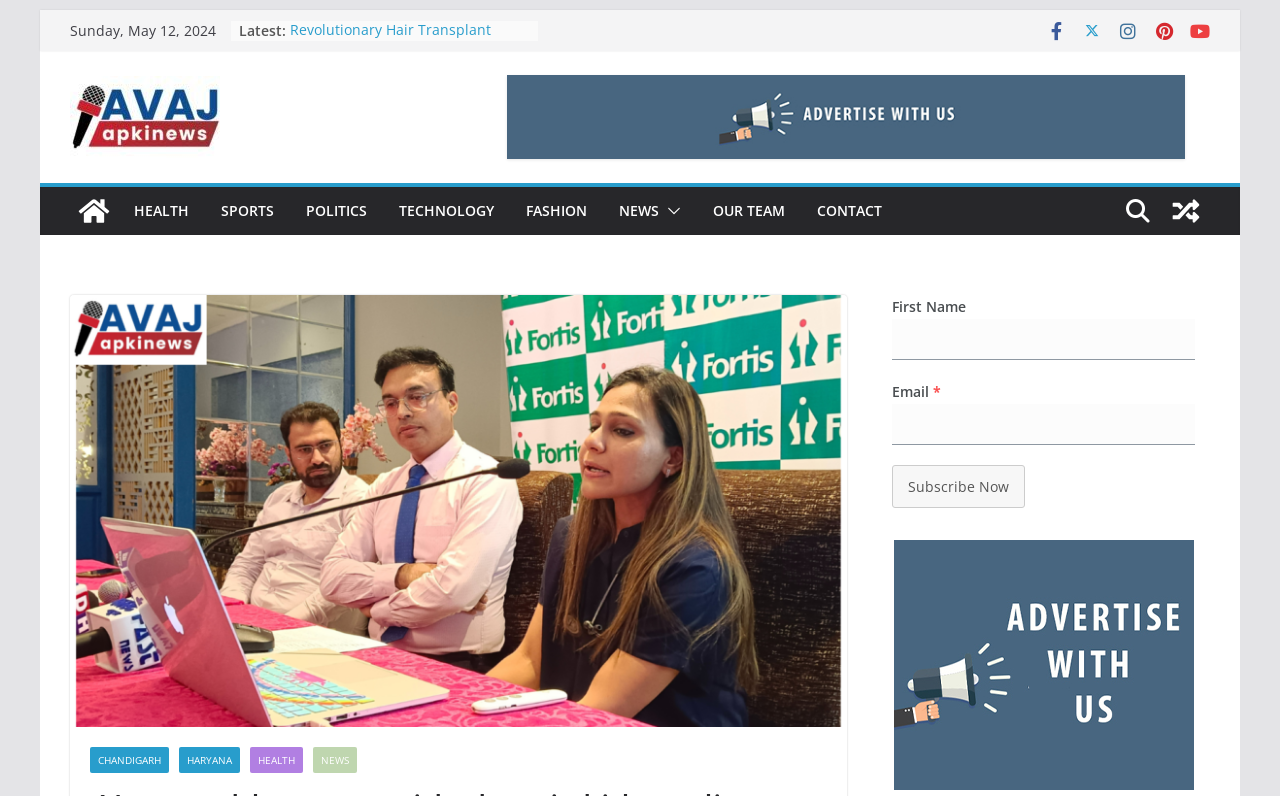Can you identify and provide the main heading of the webpage?

41-year-old woman with chronic kidney disease get second lease of life at Fortis Mohali